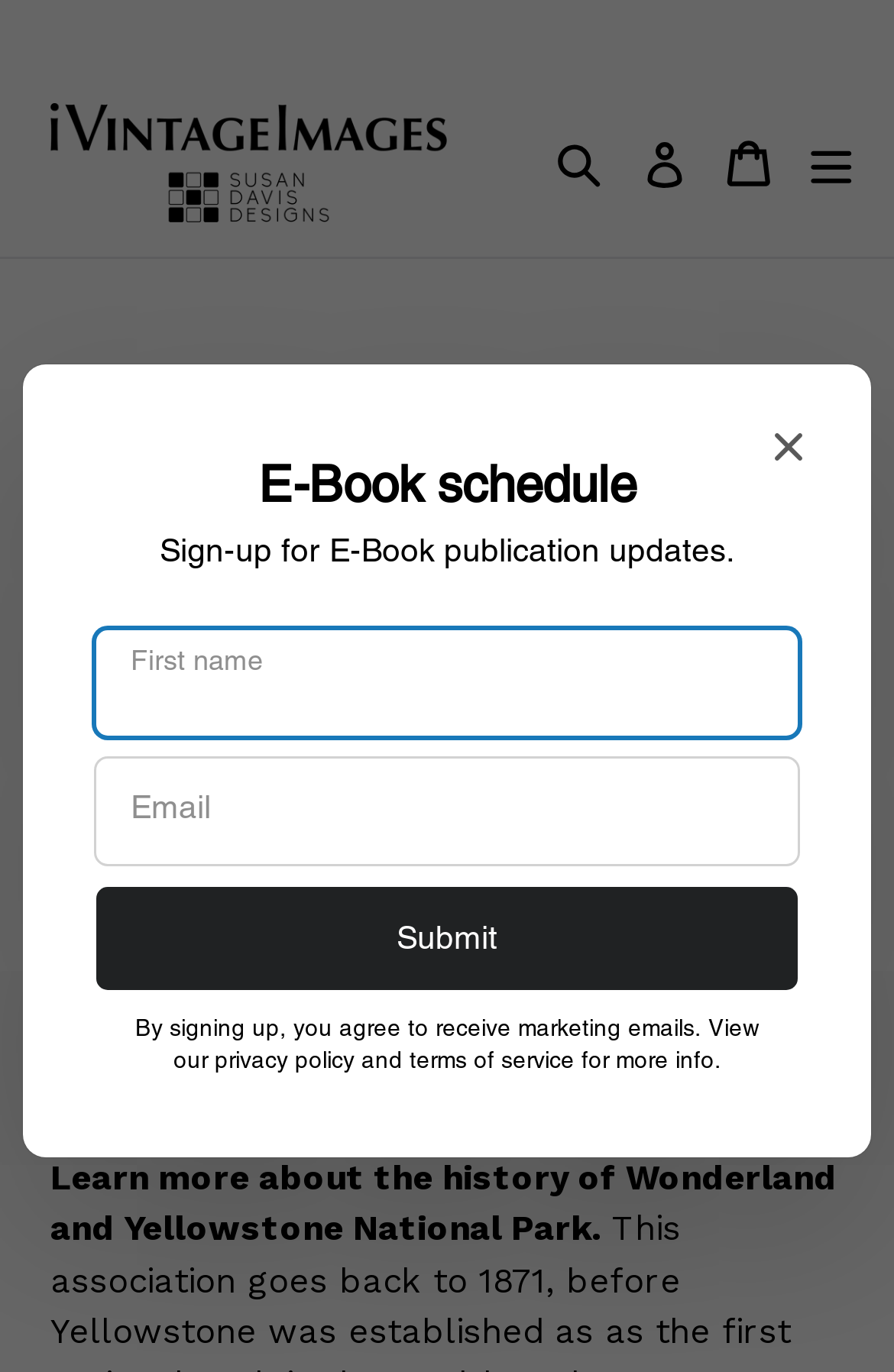Please examine the image and answer the question with a detailed explanation:
What is the name of the website?

The name of the website can be found in the top-left corner of the webpage, where the logo 'iVintageImages' is displayed.